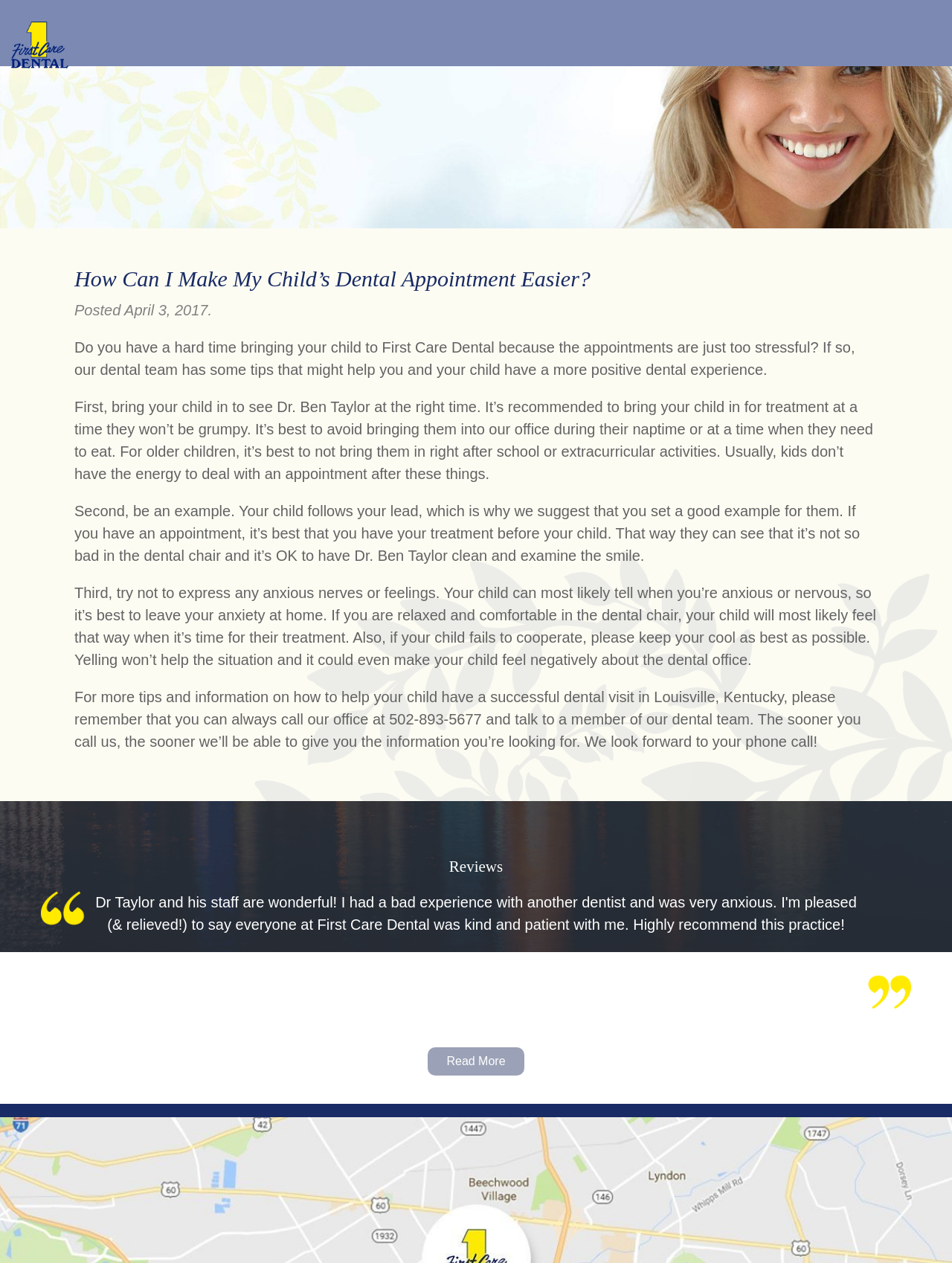Provide a one-word or one-phrase answer to the question:
What is recommended to avoid when bringing a child for dental treatment?

Naptime or hungry time